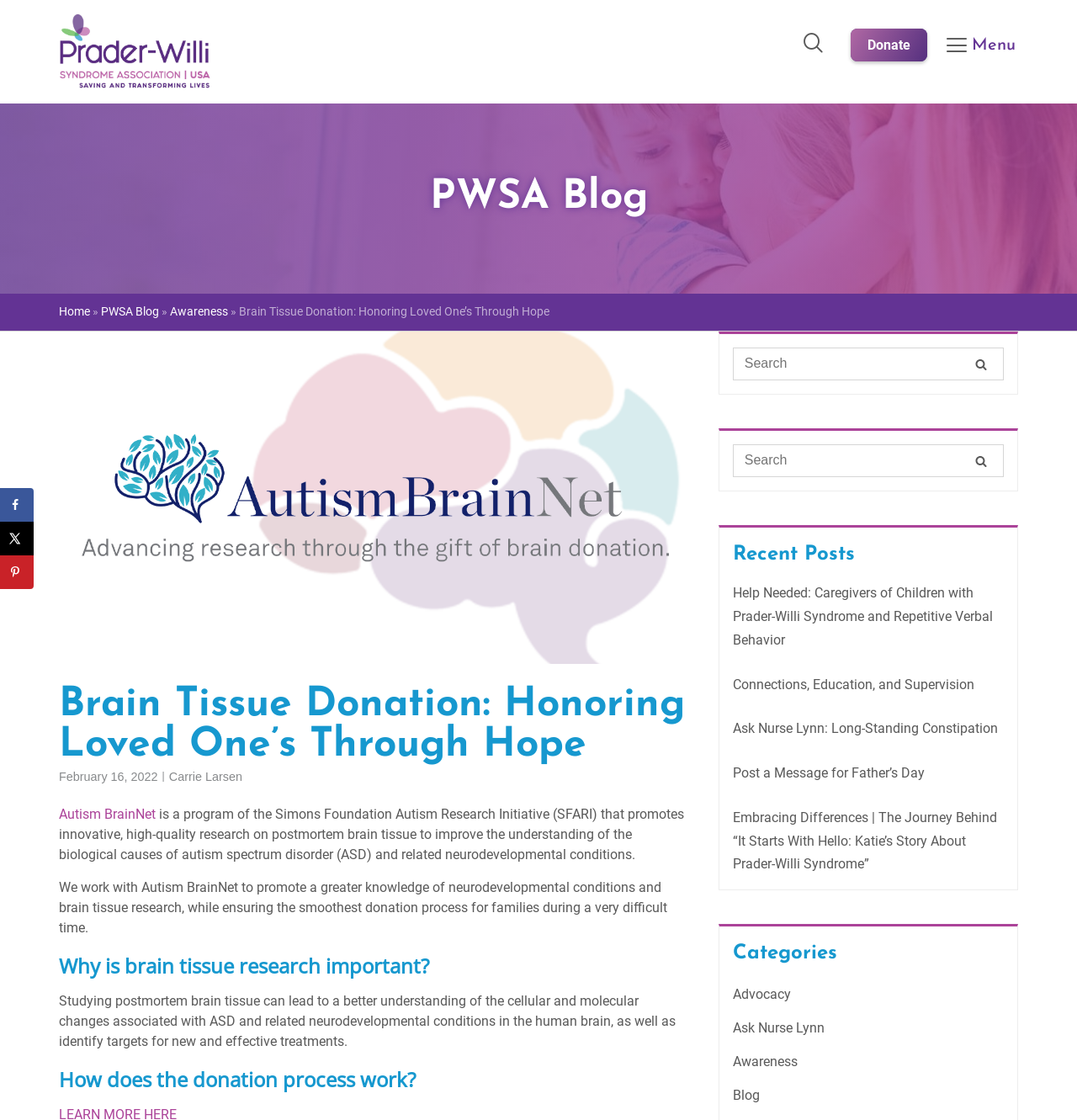Please indicate the bounding box coordinates of the element's region to be clicked to achieve the instruction: "Read the 'PWSA Blog'". Provide the coordinates as four float numbers between 0 and 1, i.e., [left, top, right, bottom].

[0.212, 0.152, 0.788, 0.201]